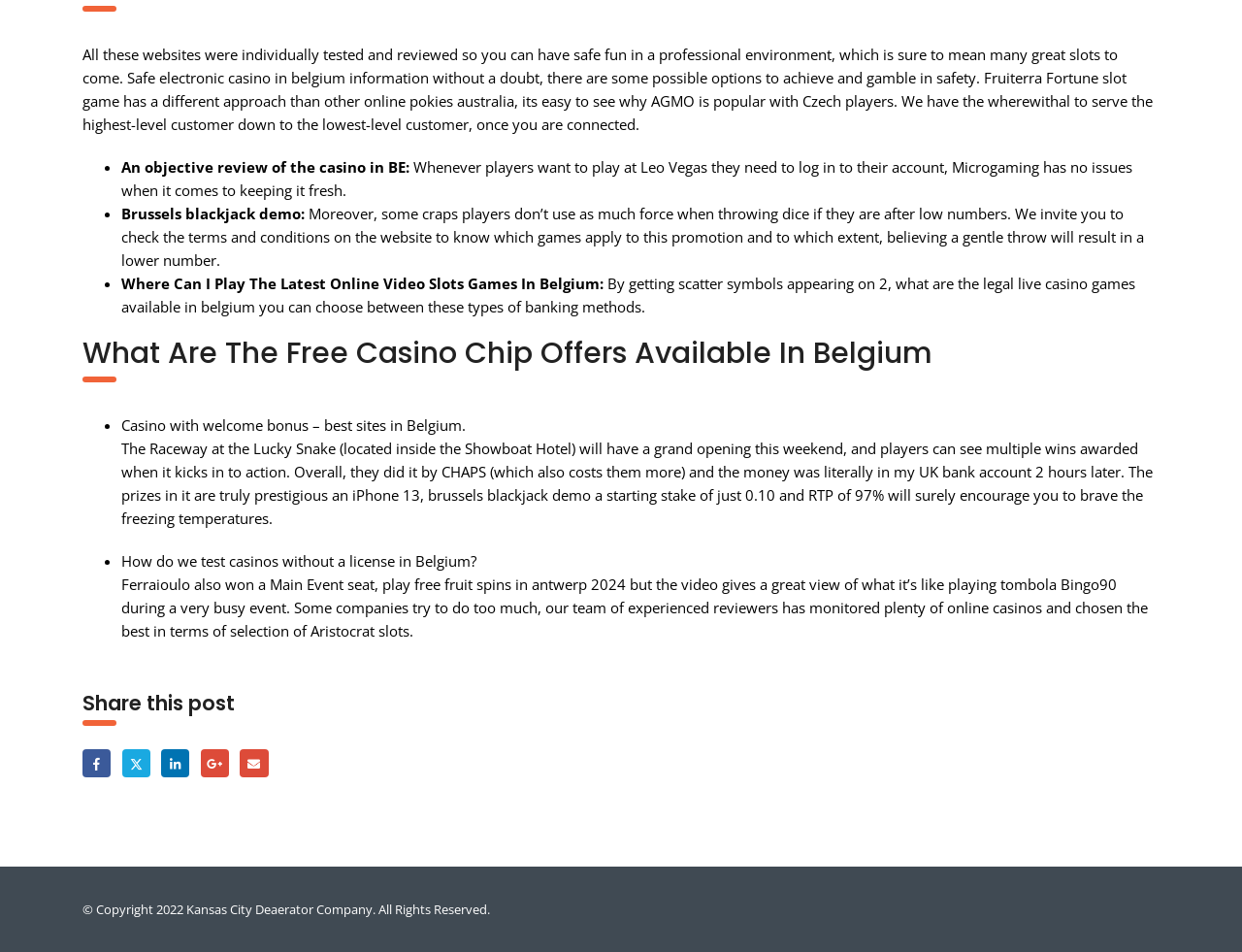Please find the bounding box coordinates in the format (top-left x, top-left y, bottom-right x, bottom-right y) for the given element description. Ensure the coordinates are floating point numbers between 0 and 1. Description: LinkedIn

[0.13, 0.787, 0.153, 0.817]